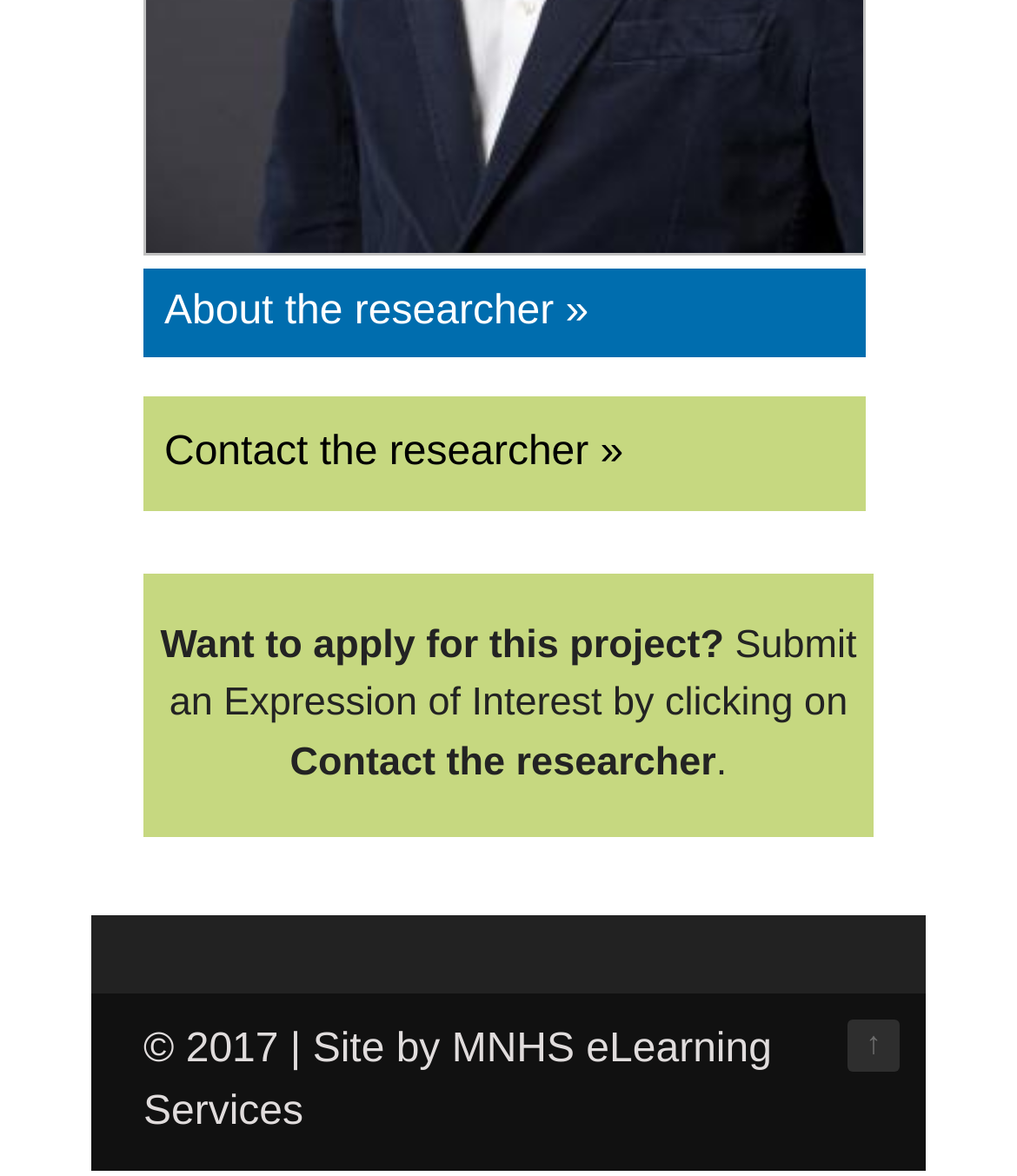What is the copyright year of this website?
Please answer the question with a single word or phrase, referencing the image.

2017